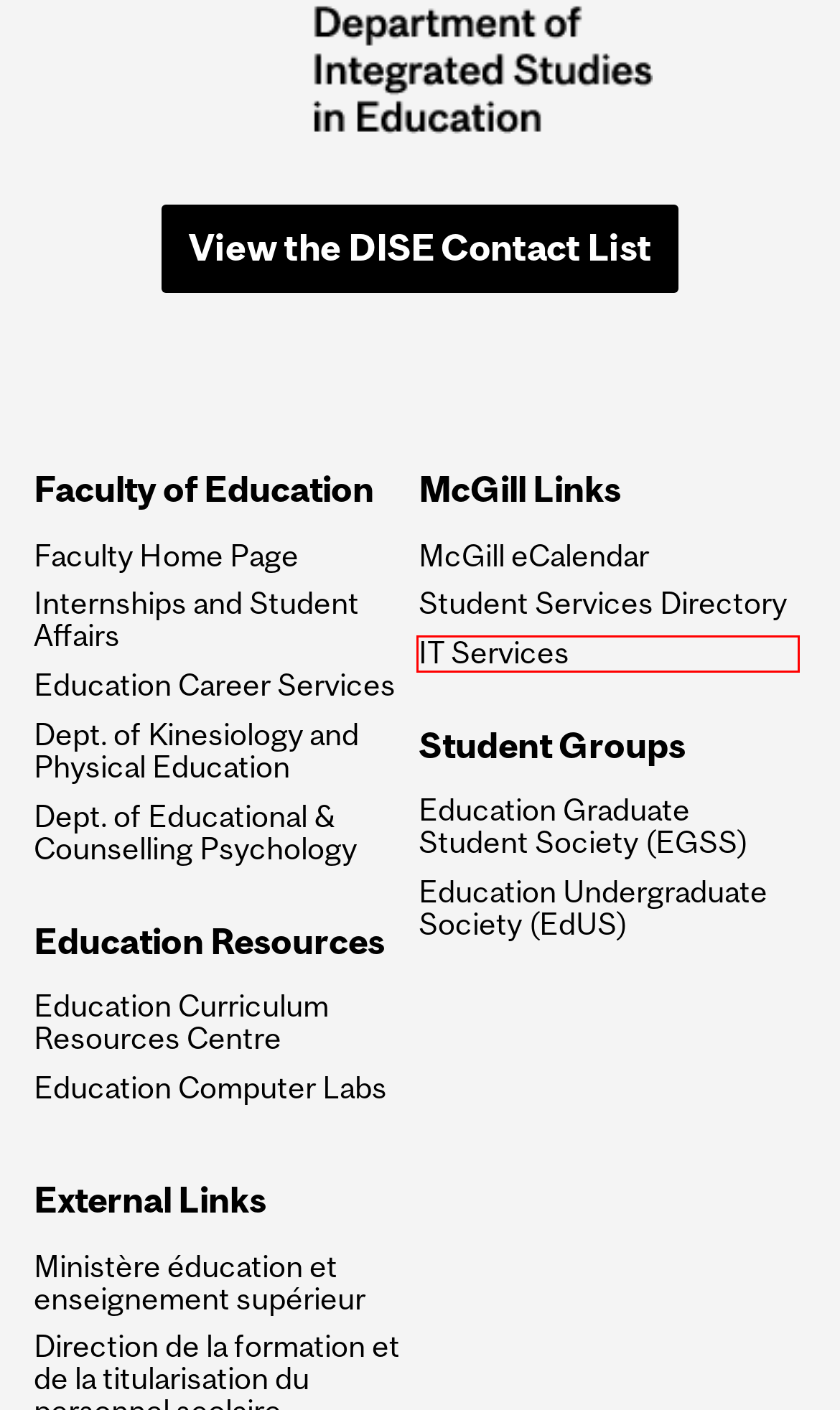You have a screenshot of a webpage with a red bounding box highlighting a UI element. Your task is to select the best webpage description that corresponds to the new webpage after clicking the element. Here are the descriptions:
A. IT Services - McGill University
B. Resources and Services for Students | McGill University
C. Contact Us | Integrated Studies in Education - McGill University
D. Kinesiology and Physical Education - McGill University
E. Home | EdUS McGill 23-24
F. Education Curriculum Resources Centre | McGill Library - McGill University
G. Education Career Services | Internships & Student Affairs - McGill University
H. Internships & Student Affairs - McGill University

A